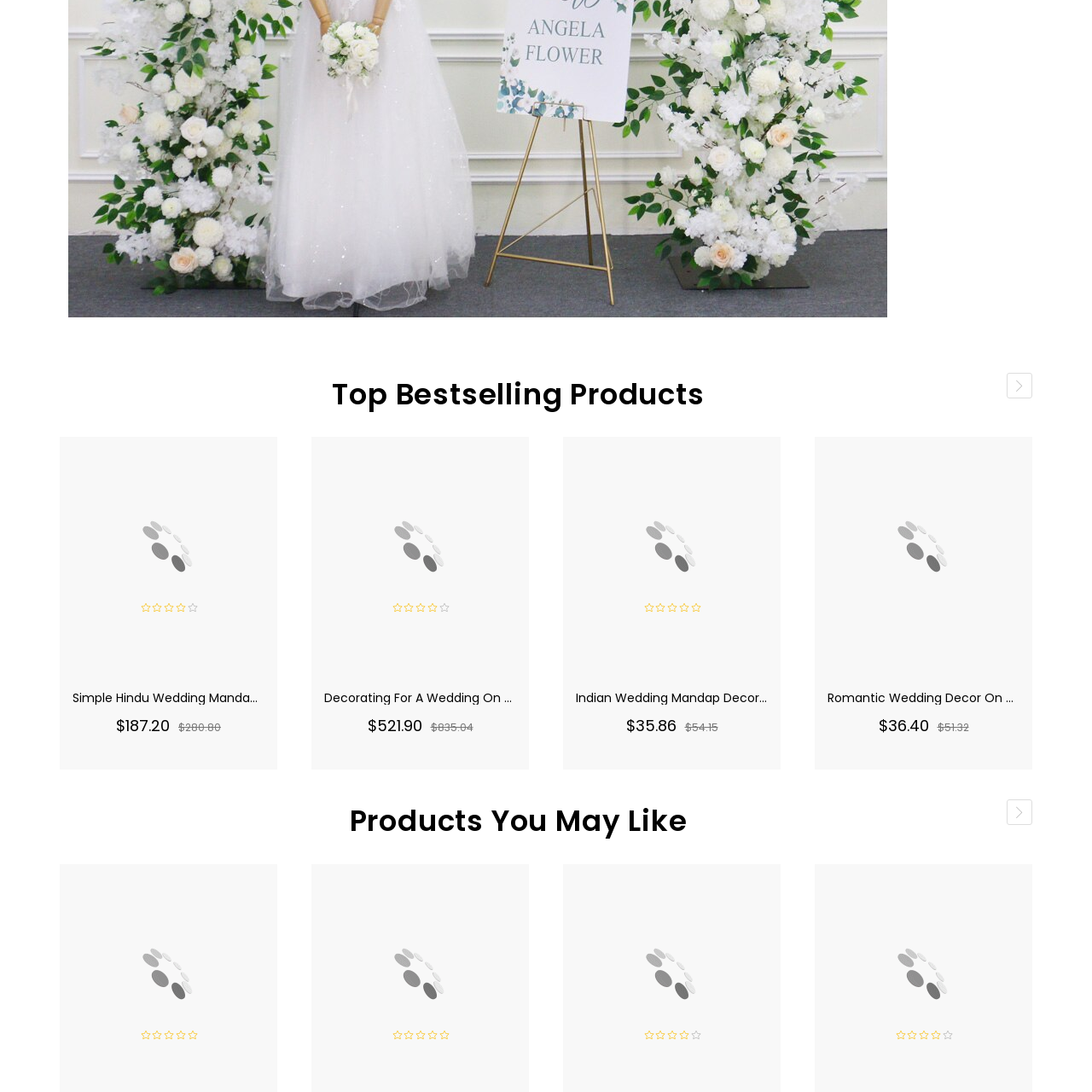Offer a comprehensive description of the image enclosed by the red box.

The image features a decorative mandap, a traditional structure used in Hindu weddings, designed to create an enchanting atmosphere for the ceremony. This mandap is adorned with lush fabrics and floral decorations, reflecting vibrant colors that enhance its aesthetic appeal. Ideal for enhancing the beauty of a wedding setting, the mandap typically serves as a focal point for the rituals. This specific design is characterized by elegant draping and intricate detailing, creating a warm and inviting ambiance for wedding celebrations. It perfectly embodies cultural significance and aesthetic richness, making it a popular choice for couples seeking to make their special day memorable.